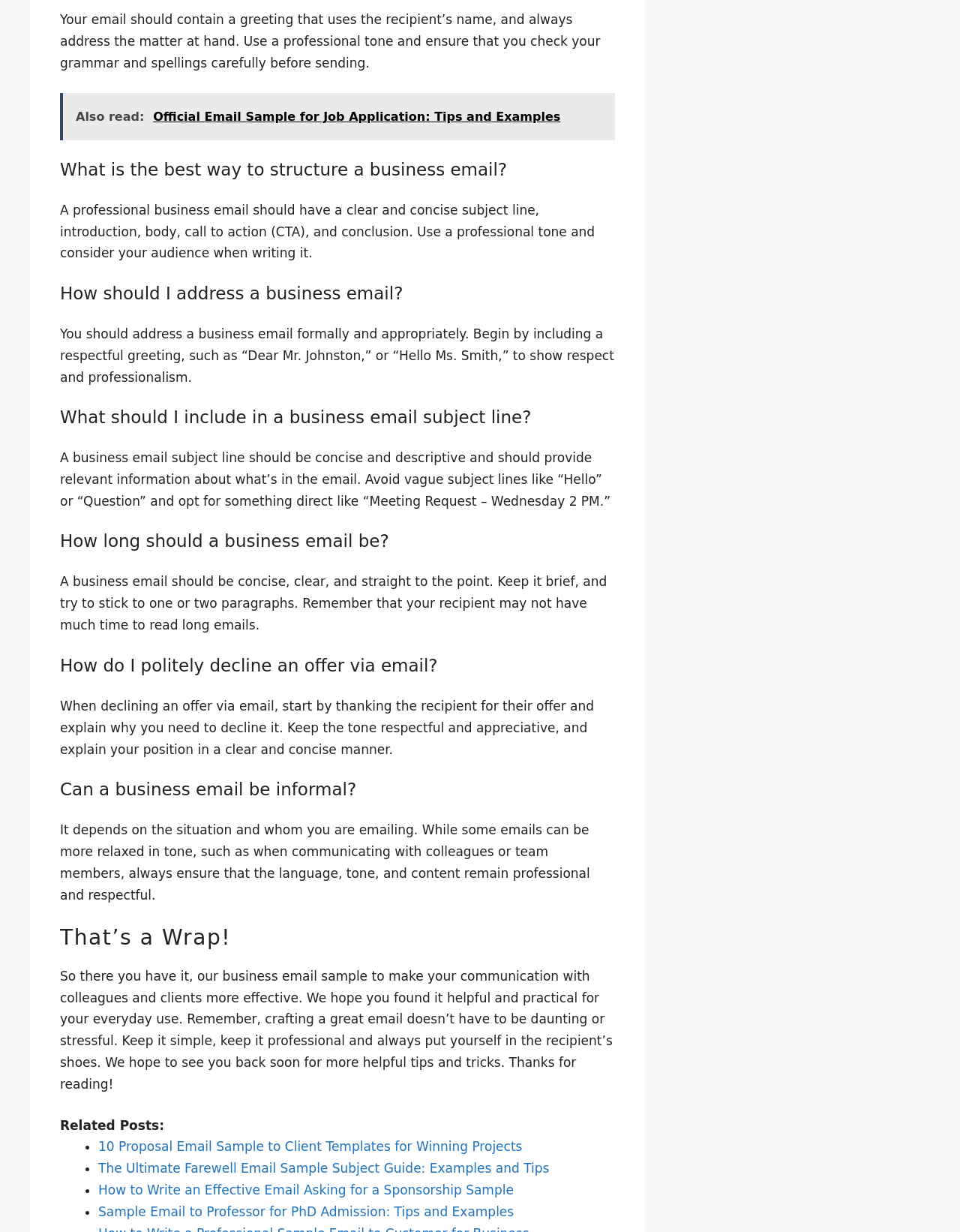Can you find the bounding box coordinates for the element to click on to achieve the instruction: "Click on the link to learn about proposal email sample to client templates"?

[0.102, 0.925, 0.544, 0.937]